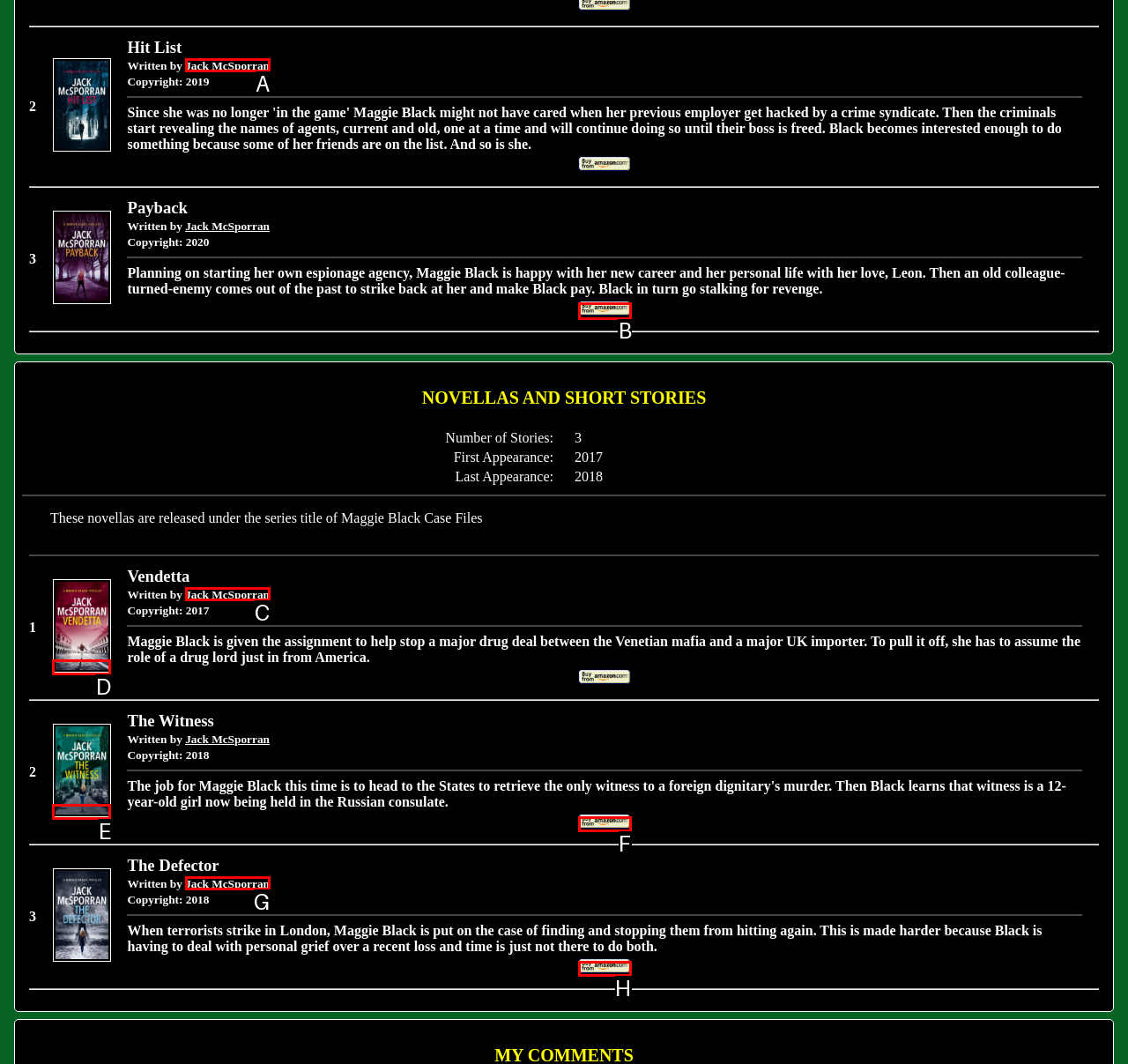Select the UI element that should be clicked to execute the following task: Buy 'Payback' from Amazon
Provide the letter of the correct choice from the given options.

B